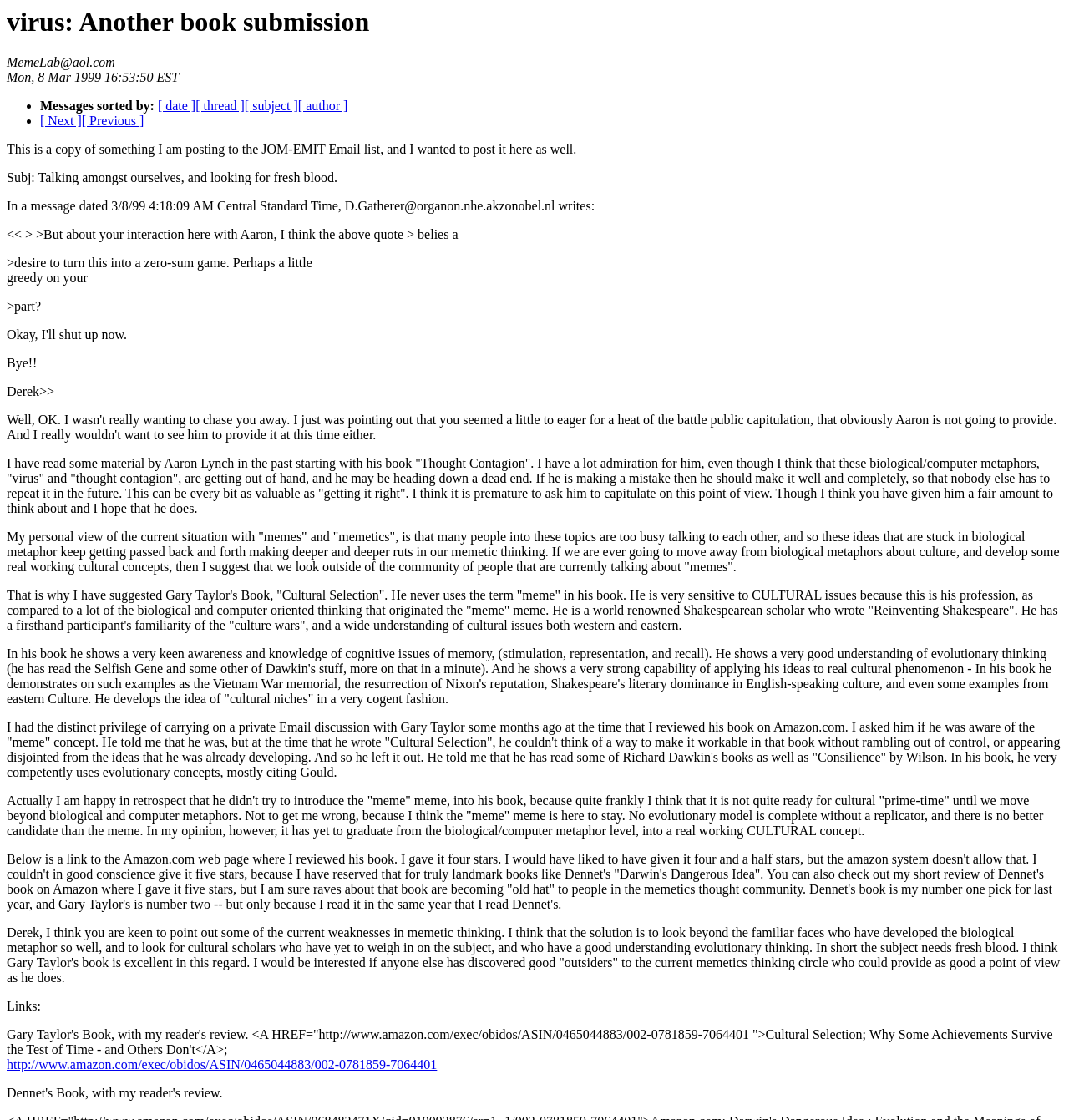What is the author's opinion on Aaron Lynch's work?
Refer to the image and give a detailed answer to the question.

The author's opinion on Aaron Lynch's work can be inferred from the text, which states that the author has a lot of admiration for him, but also thinks that his biological/computer metaphors are getting out of hand and may be heading down a dead end.